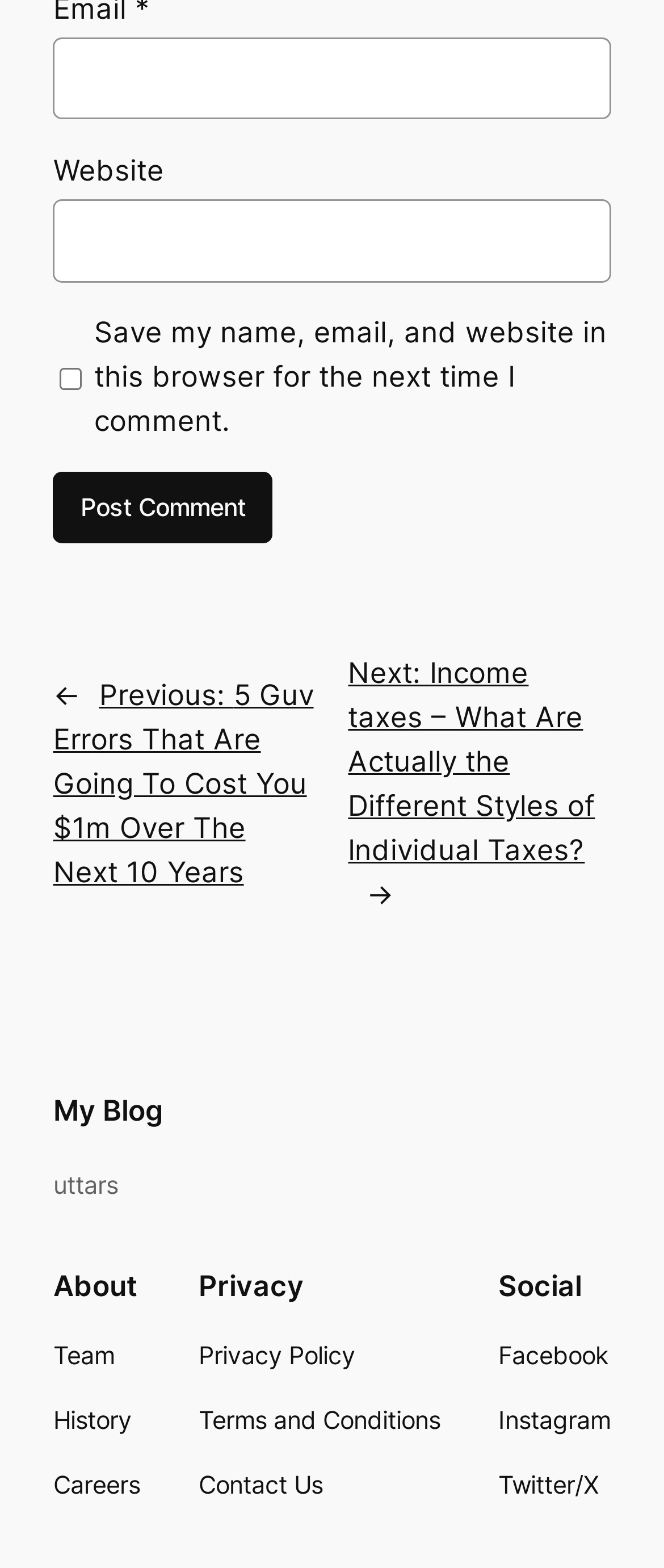Using floating point numbers between 0 and 1, provide the bounding box coordinates in the format (top-left x, top-left y, bottom-right x, bottom-right y). Locate the UI element described here: name="submit" value="Post Comment"

[0.08, 0.301, 0.411, 0.346]